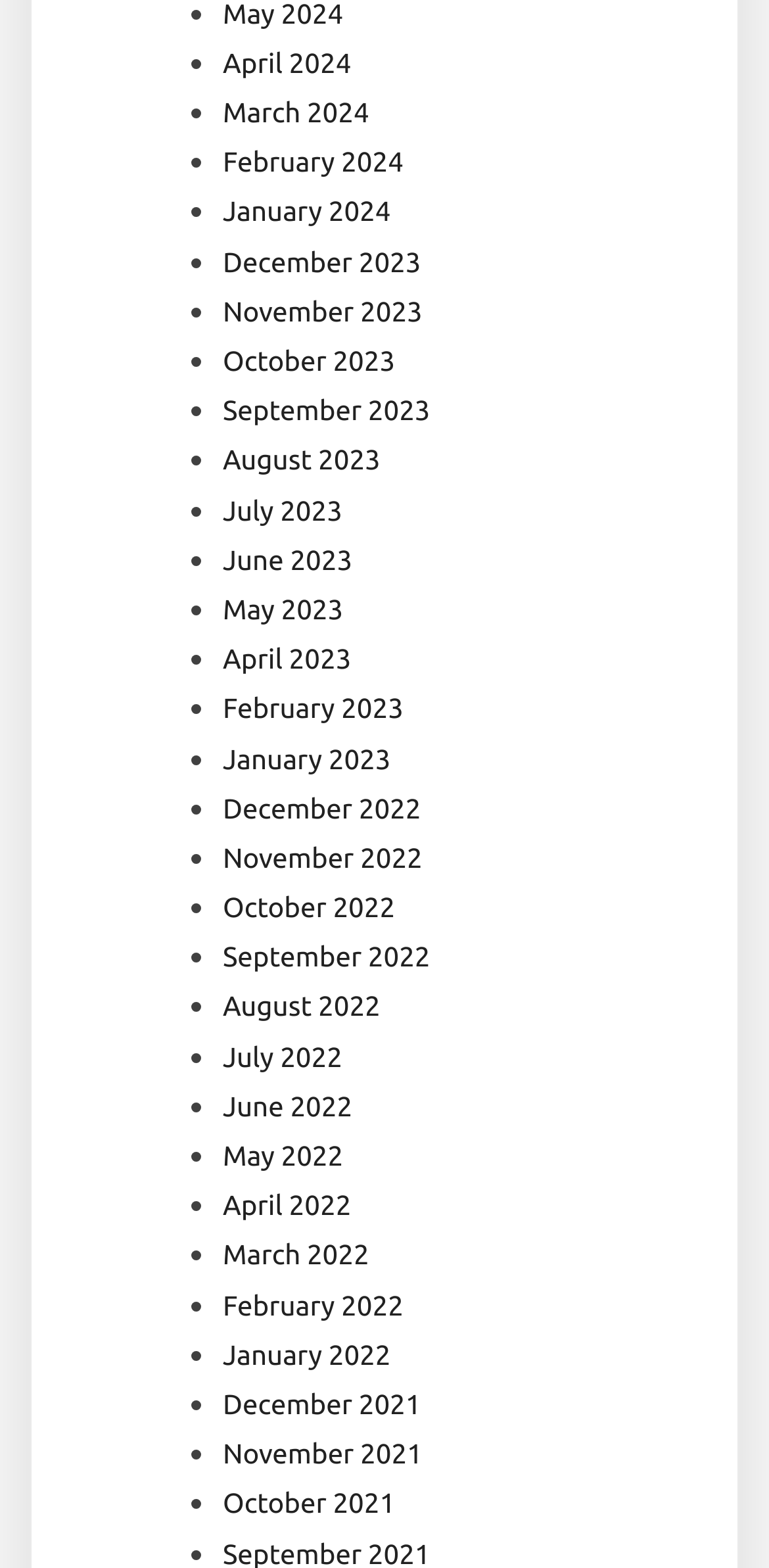What is the format of the month links? Observe the screenshot and provide a one-word or short phrase answer.

Month Year